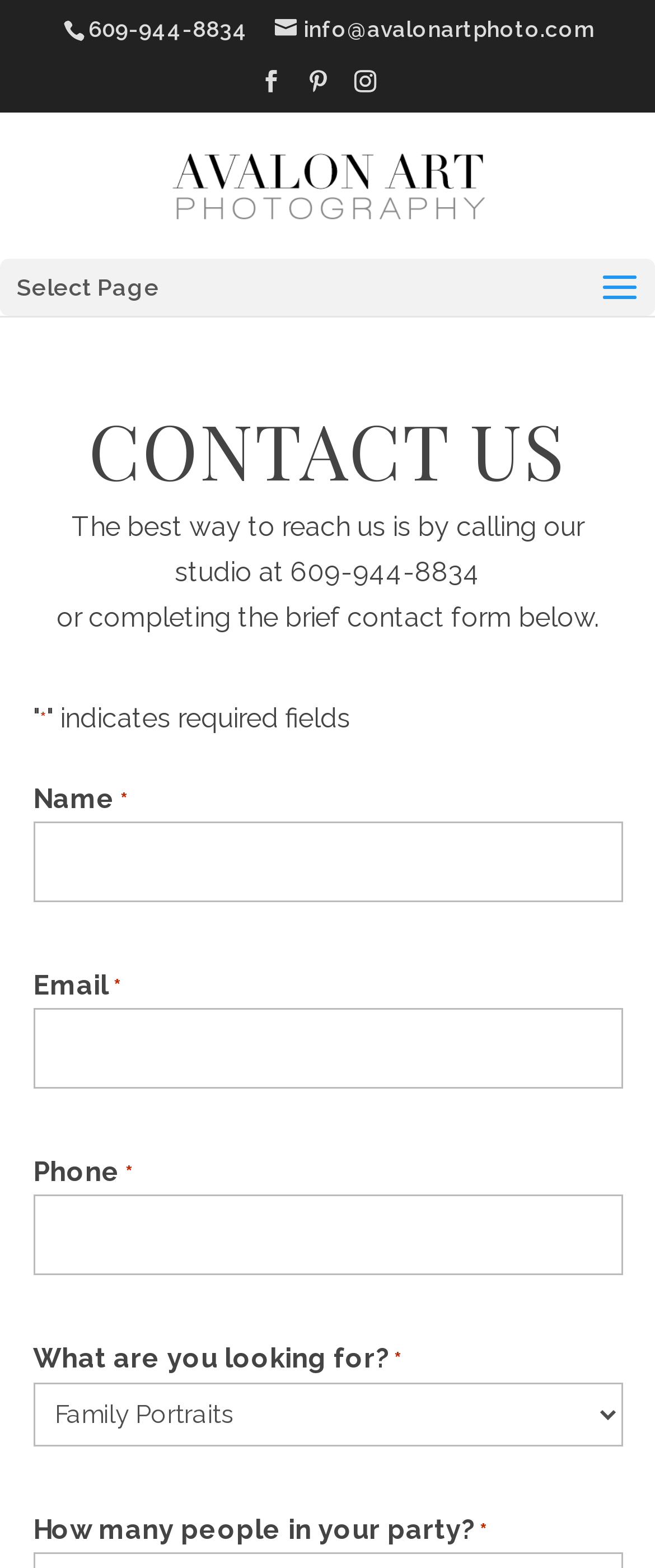What social media platforms are linked on this page?
Please utilize the information in the image to give a detailed response to the question.

I found the social media links by looking at the icons and text that say 'Pinterest' and 'Instagram'.